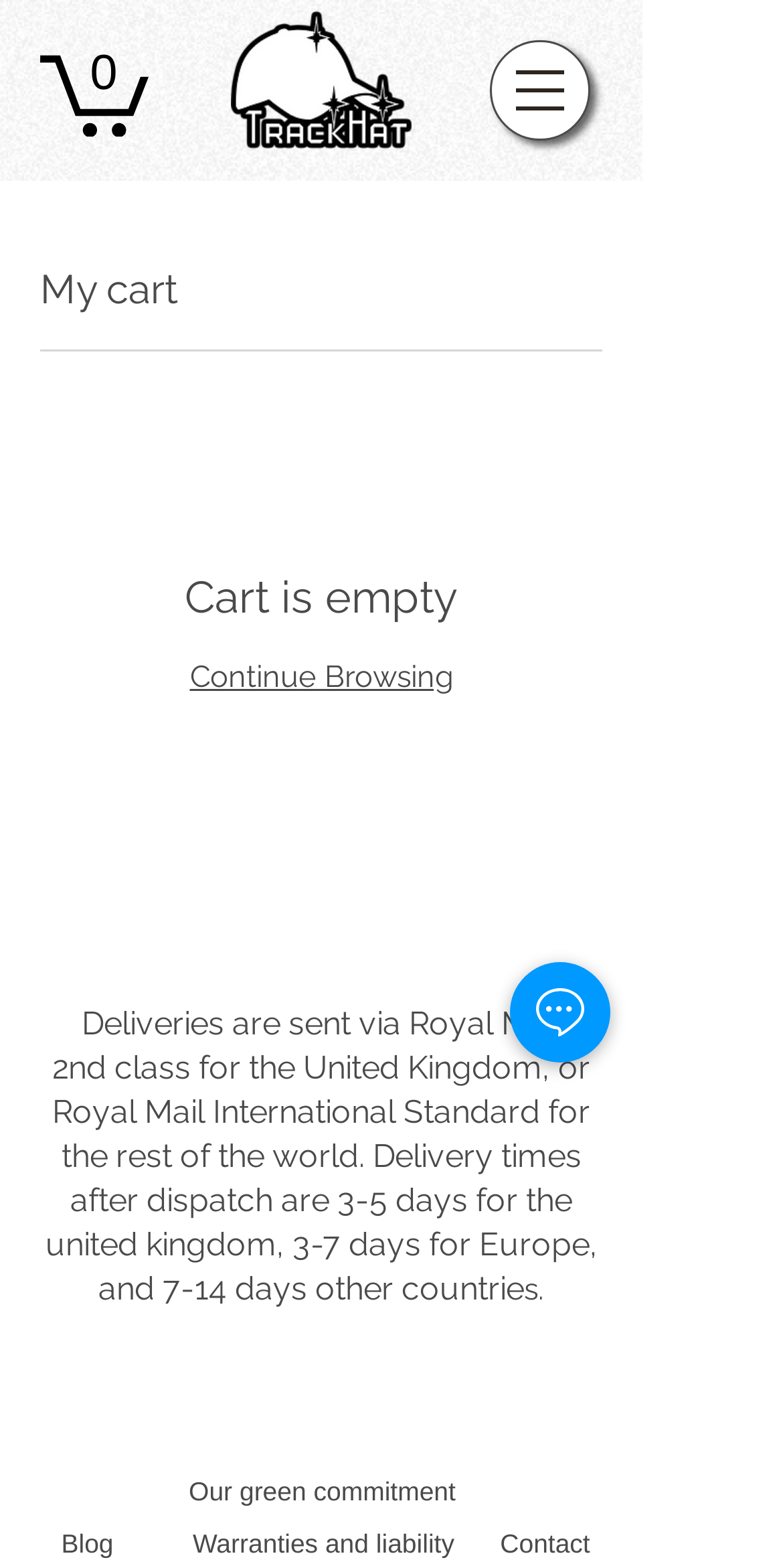Return the bounding box coordinates of the UI element that corresponds to this description: "parent_node: 0 aria-label="Open navigation menu"". The coordinates must be given as four float numbers in the range of 0 and 1, [left, top, right, bottom].

[0.626, 0.026, 0.754, 0.09]